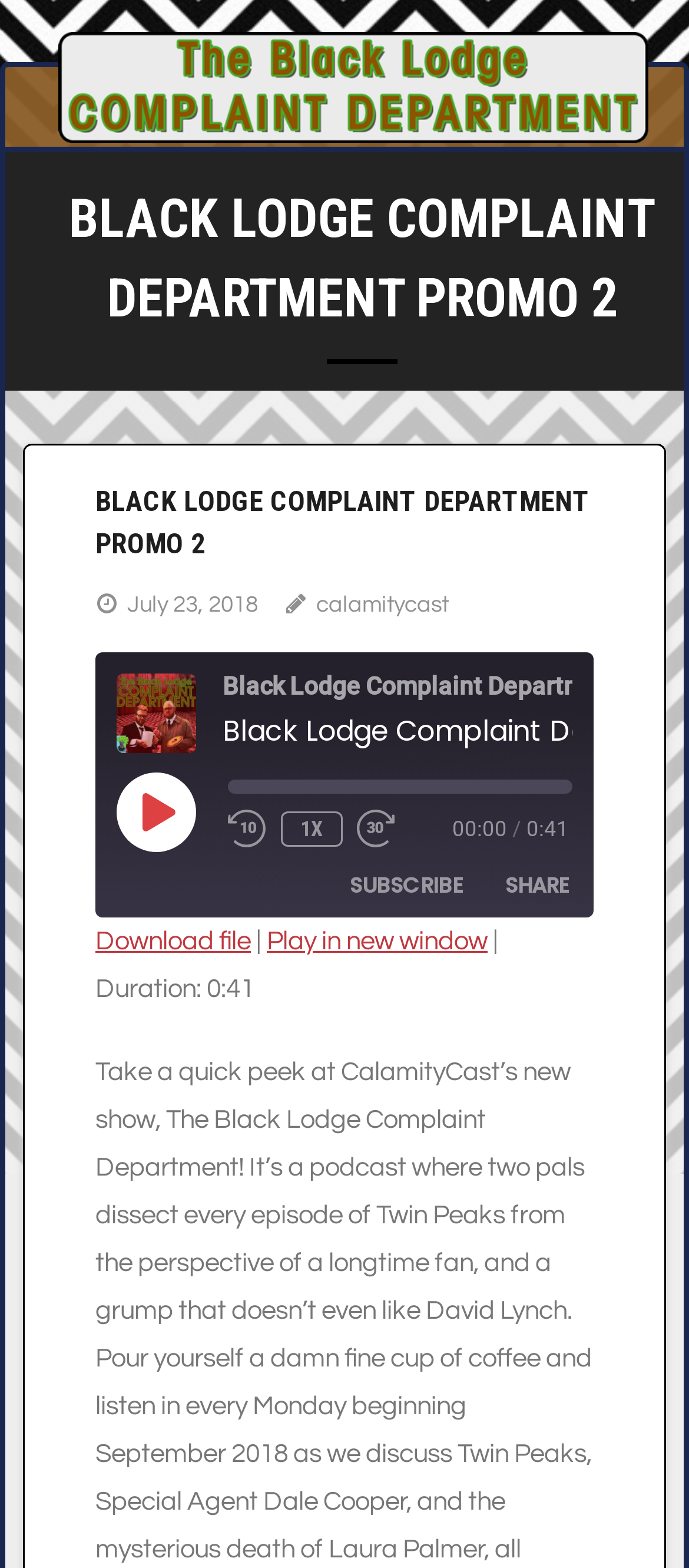What is the duration of the episode?
Please use the image to deliver a detailed and complete answer.

The duration of the episode can be found in the StaticText element with the text 'Duration: 0:41' which is a child of the Root Element.